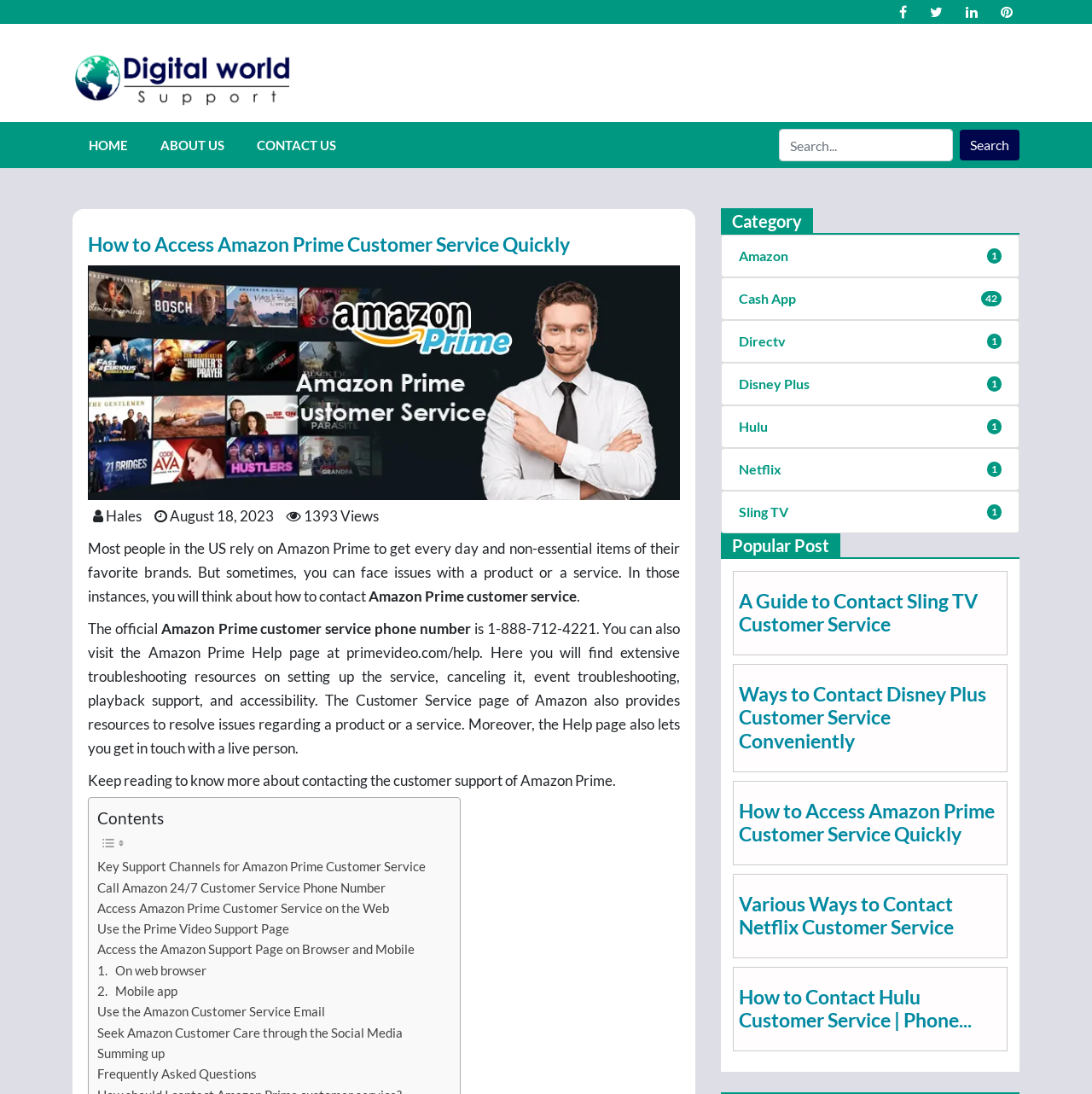Determine the bounding box coordinates (top-left x, top-left y, bottom-right x, bottom-right y) of the UI element described in the following text: apple pies in little jars

None